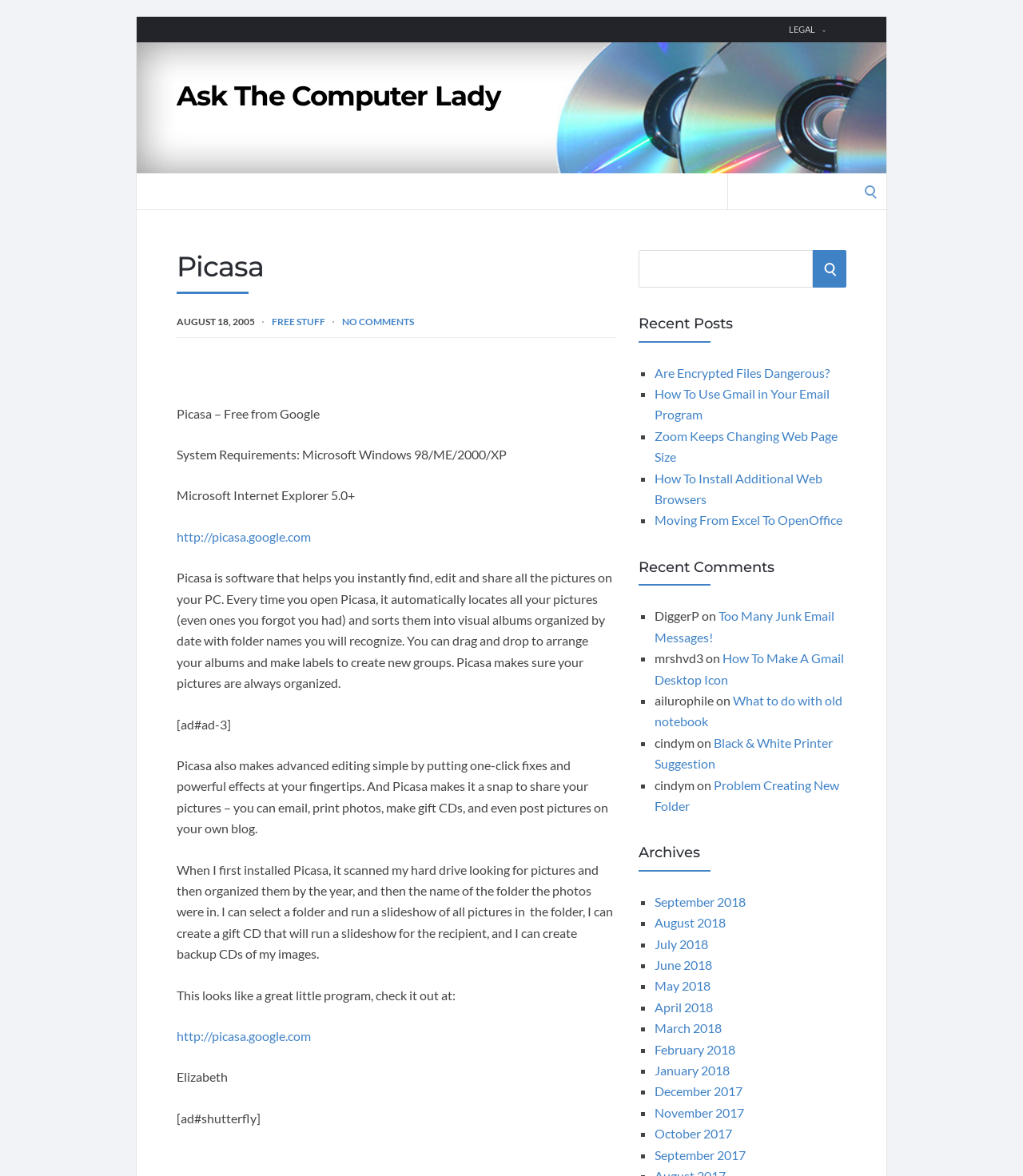Based on the element description: "parent_node: Search for: name="s"", identify the bounding box coordinates for this UI element. The coordinates must be four float numbers between 0 and 1, listed as [left, top, right, bottom].

[0.624, 0.212, 0.794, 0.245]